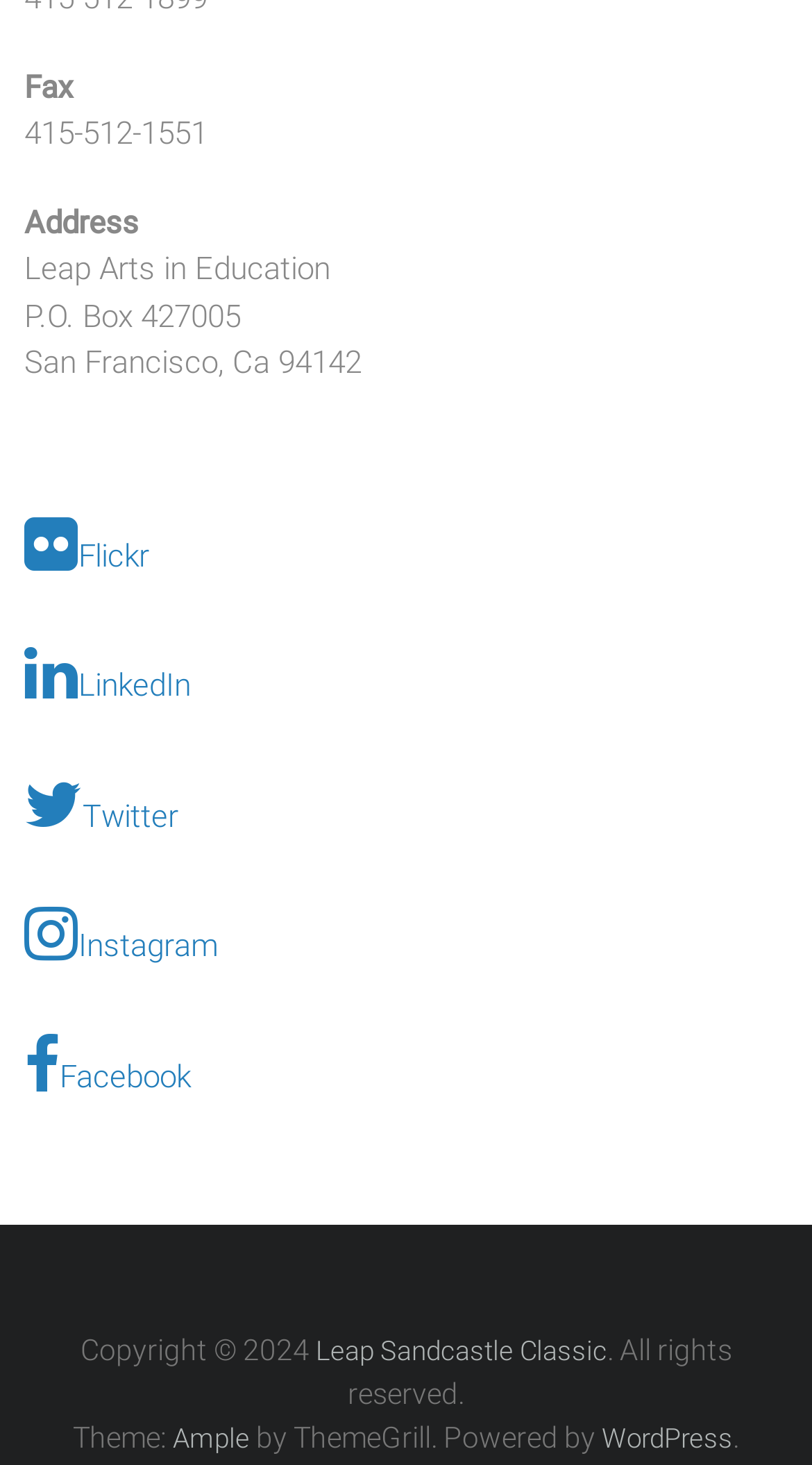Answer the question below using just one word or a short phrase: 
What is the copyright year?

2024